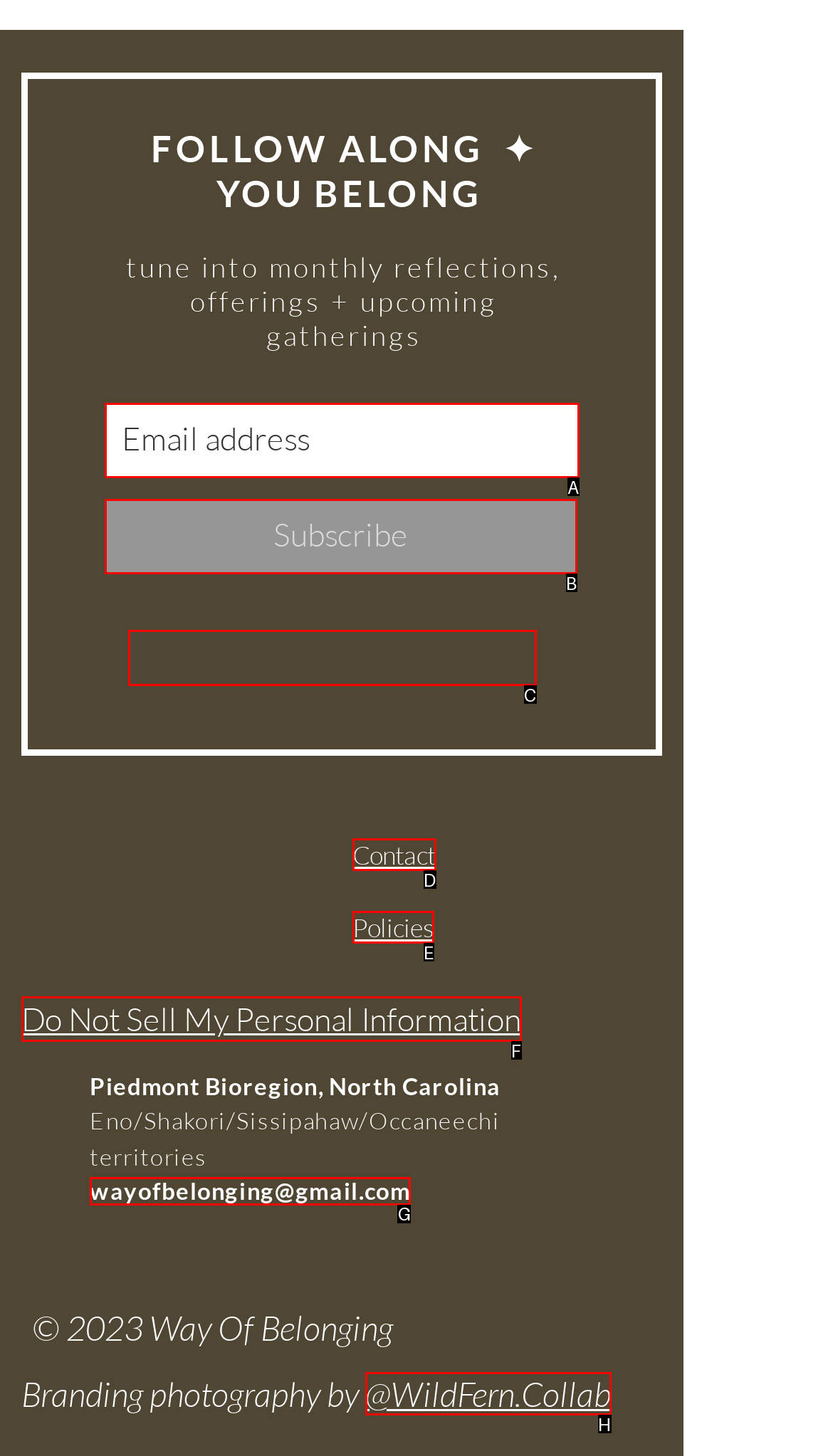Determine which HTML element to click to execute the following task: View the Social Bar Answer with the letter of the selected option.

C